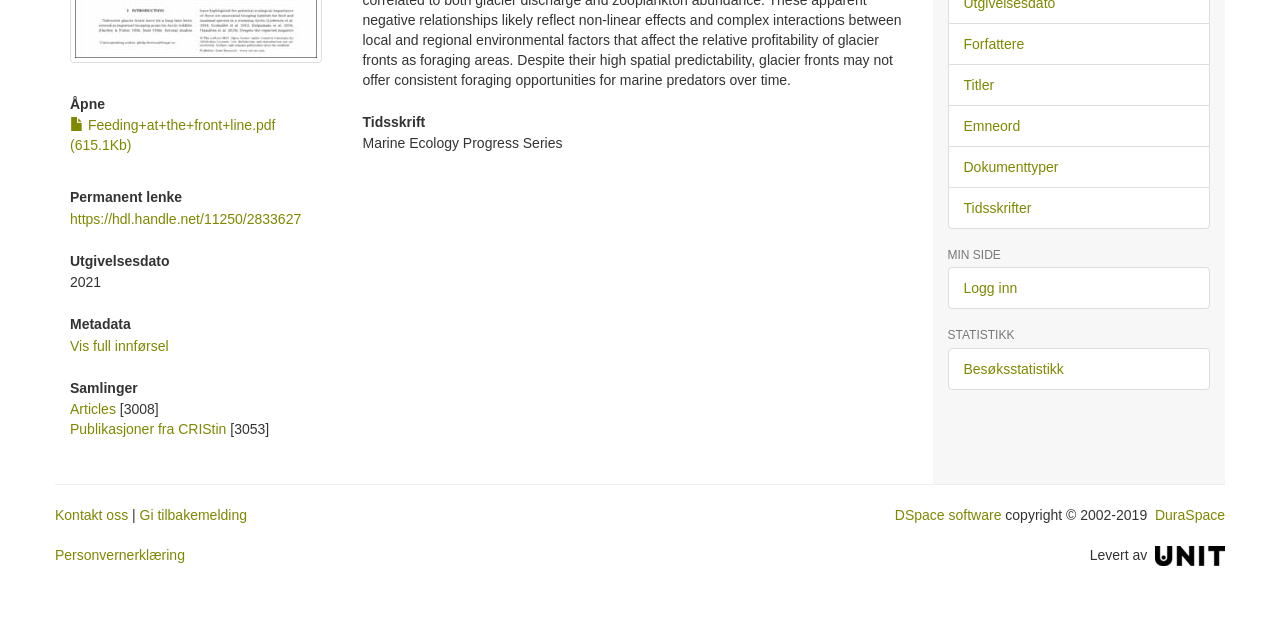Identify the bounding box for the described UI element: "parent_node: Levert av title="Unit"".

[0.902, 0.855, 0.957, 0.88]